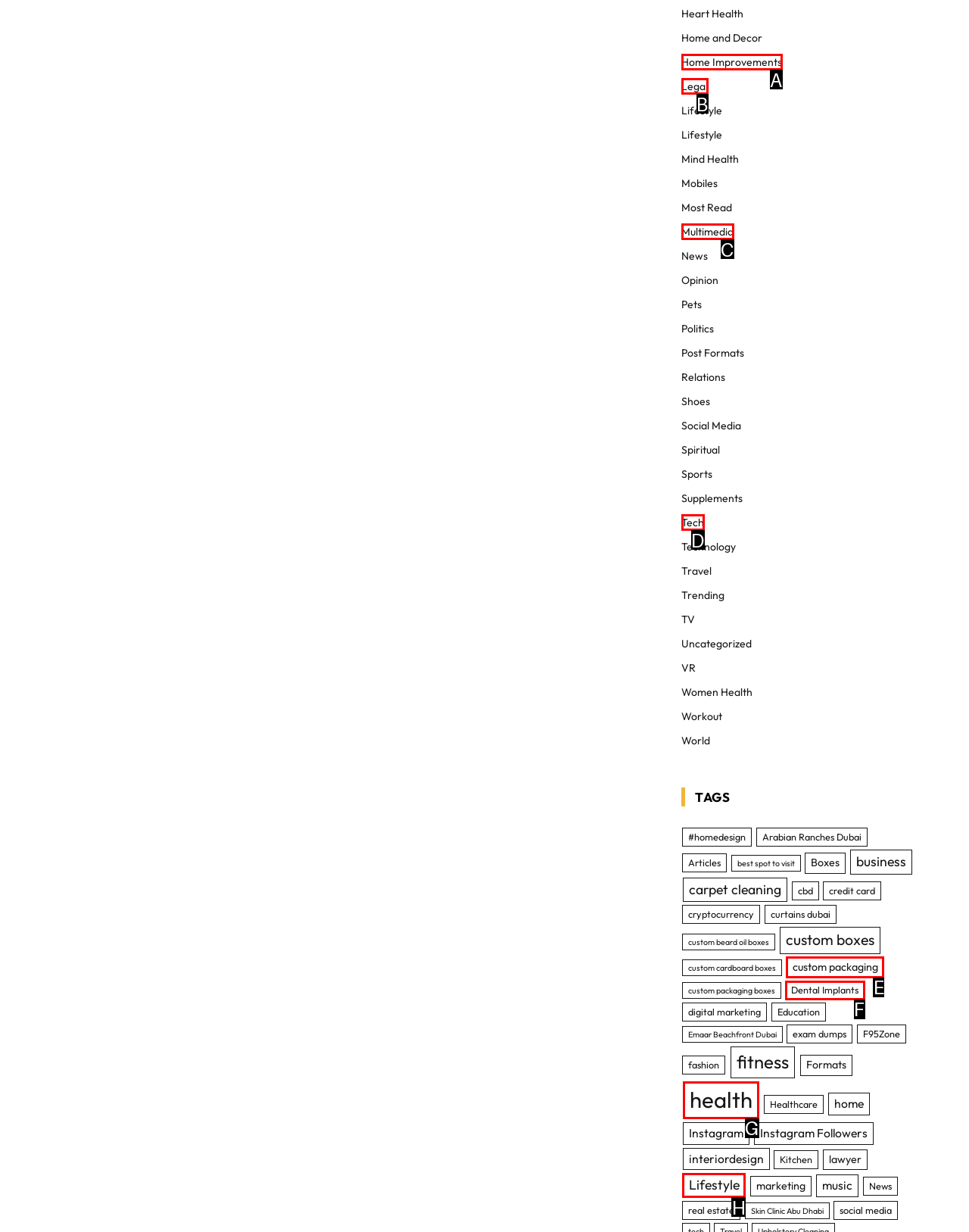Choose the HTML element that should be clicked to accomplish the task: Click the logo. Answer with the letter of the chosen option.

None